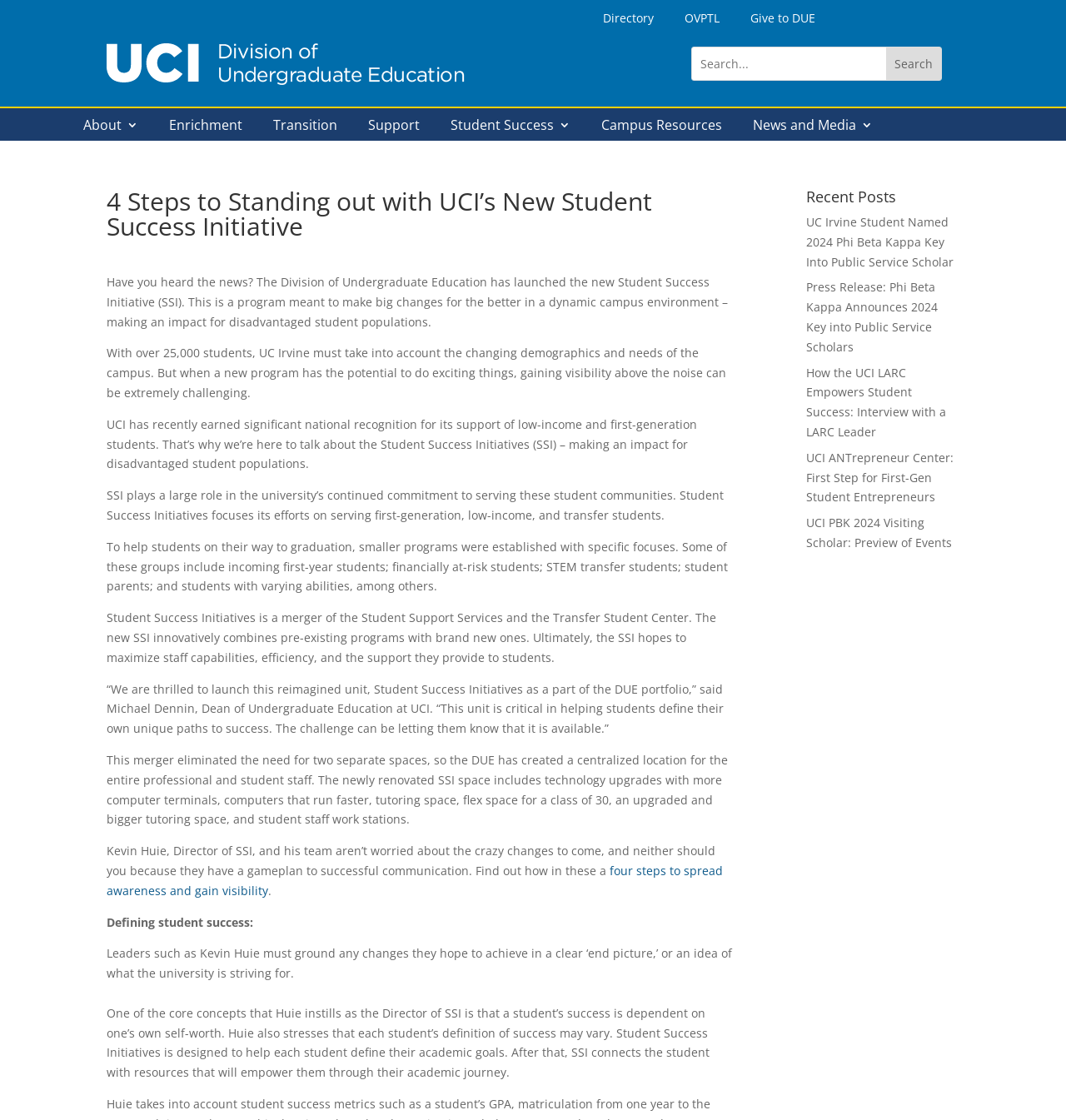Identify the bounding box coordinates for the UI element mentioned here: "OVPTL". Provide the coordinates as four float values between 0 and 1, i.e., [left, top, right, bottom].

[0.642, 0.011, 0.675, 0.028]